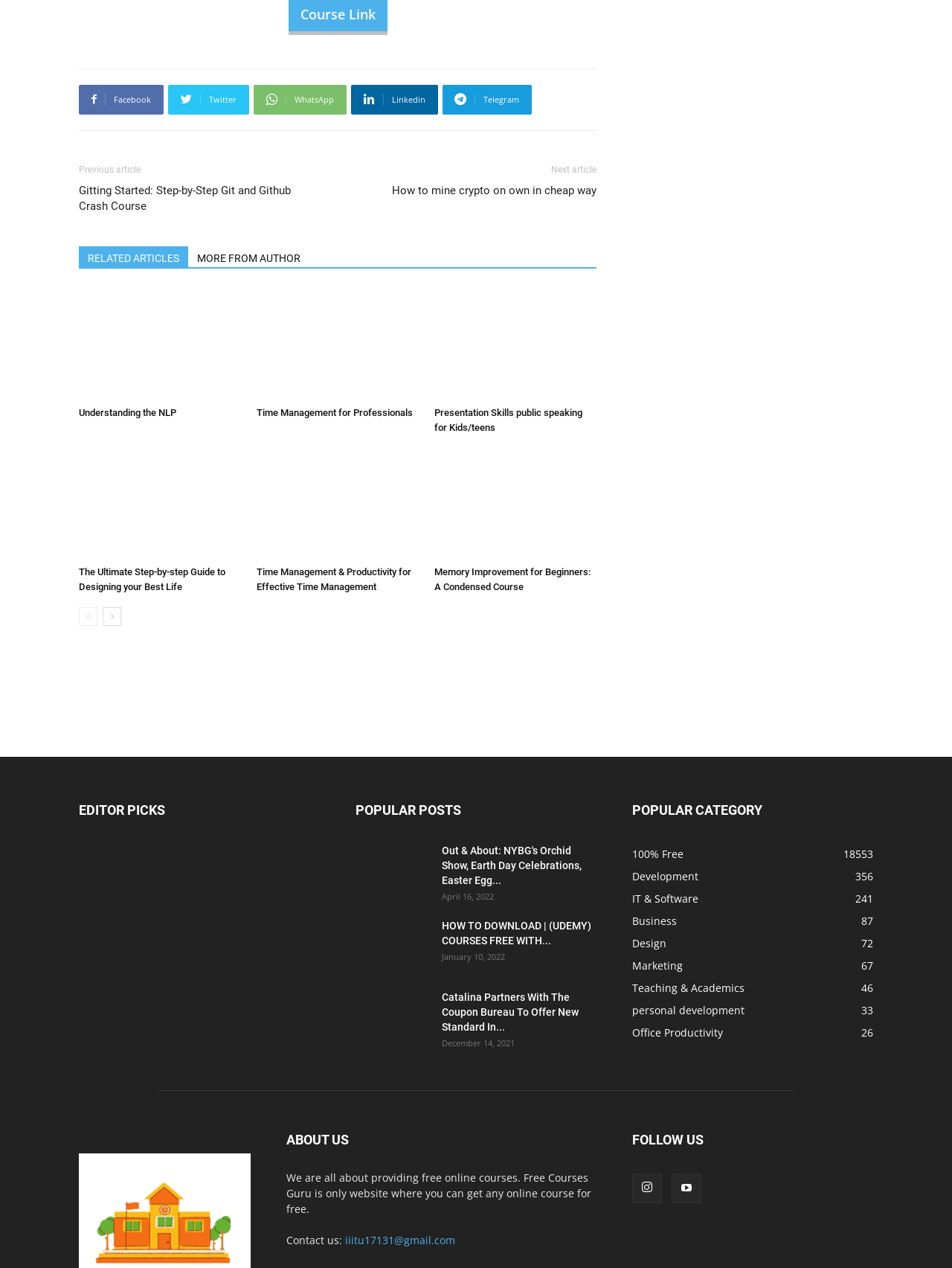What is the theme of the courses listed under 'RELATED ARTICLES MORE FROM AUTHOR'?
Using the image as a reference, give a one-word or short phrase answer.

Self-improvement and skills